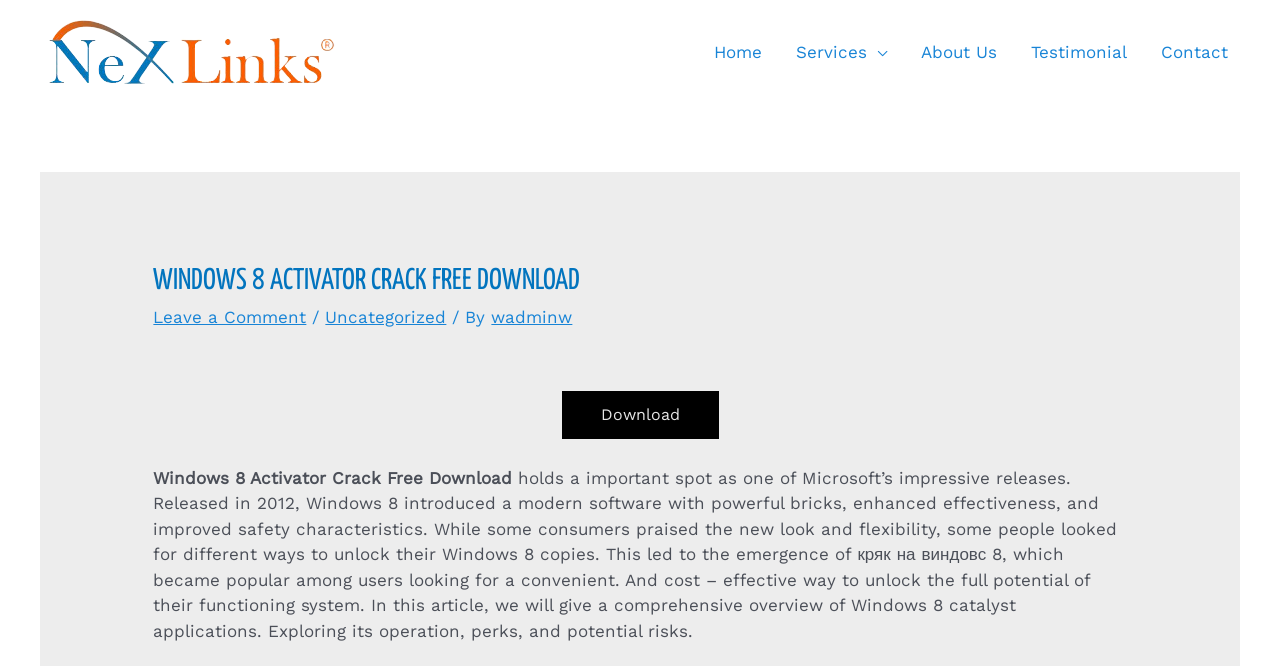Give a succinct answer to this question in a single word or phrase: 
What is the purpose of the 'Download' button?

To download the activator